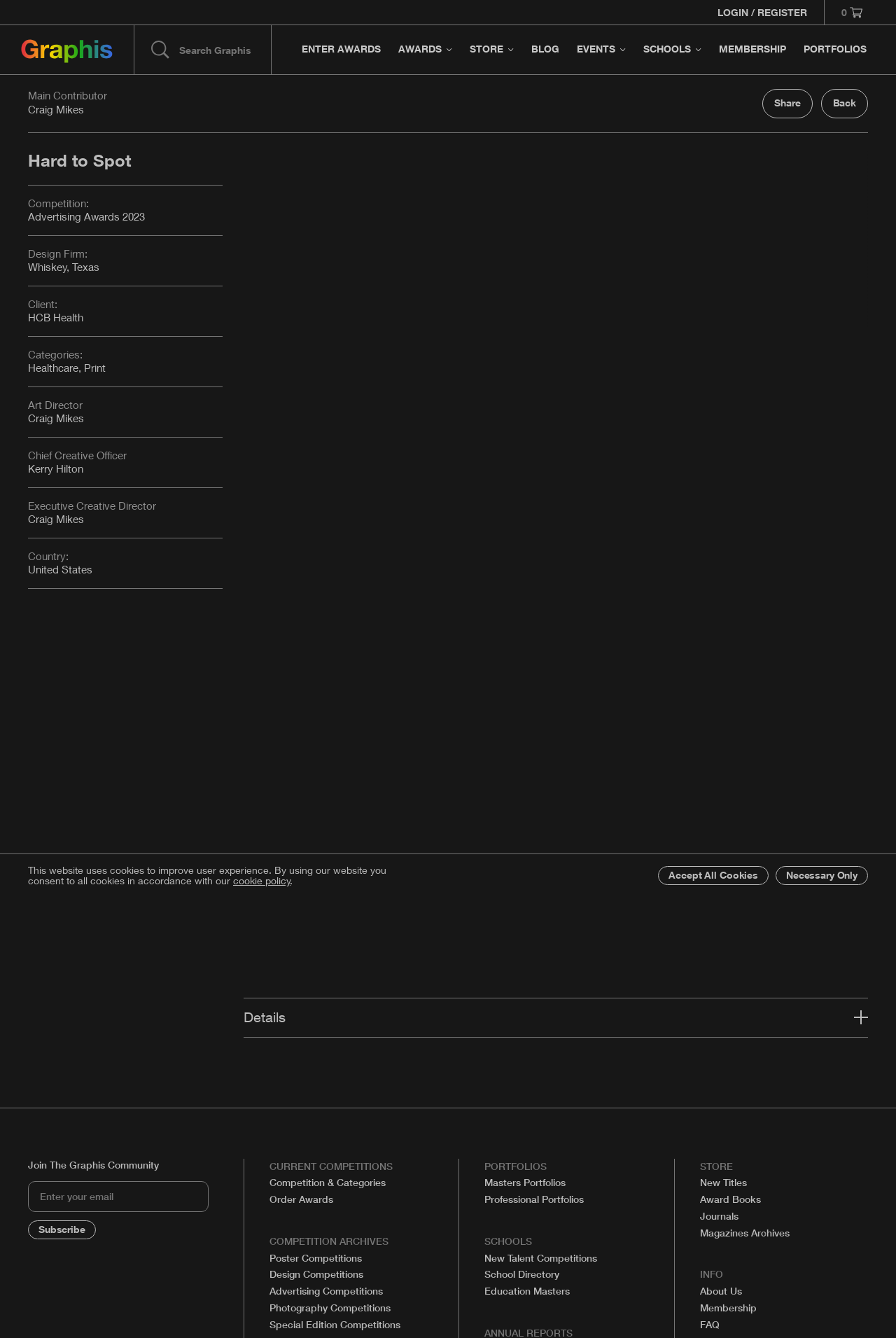Find the bounding box coordinates for the HTML element specified by: "cookie policy".

[0.26, 0.654, 0.324, 0.662]